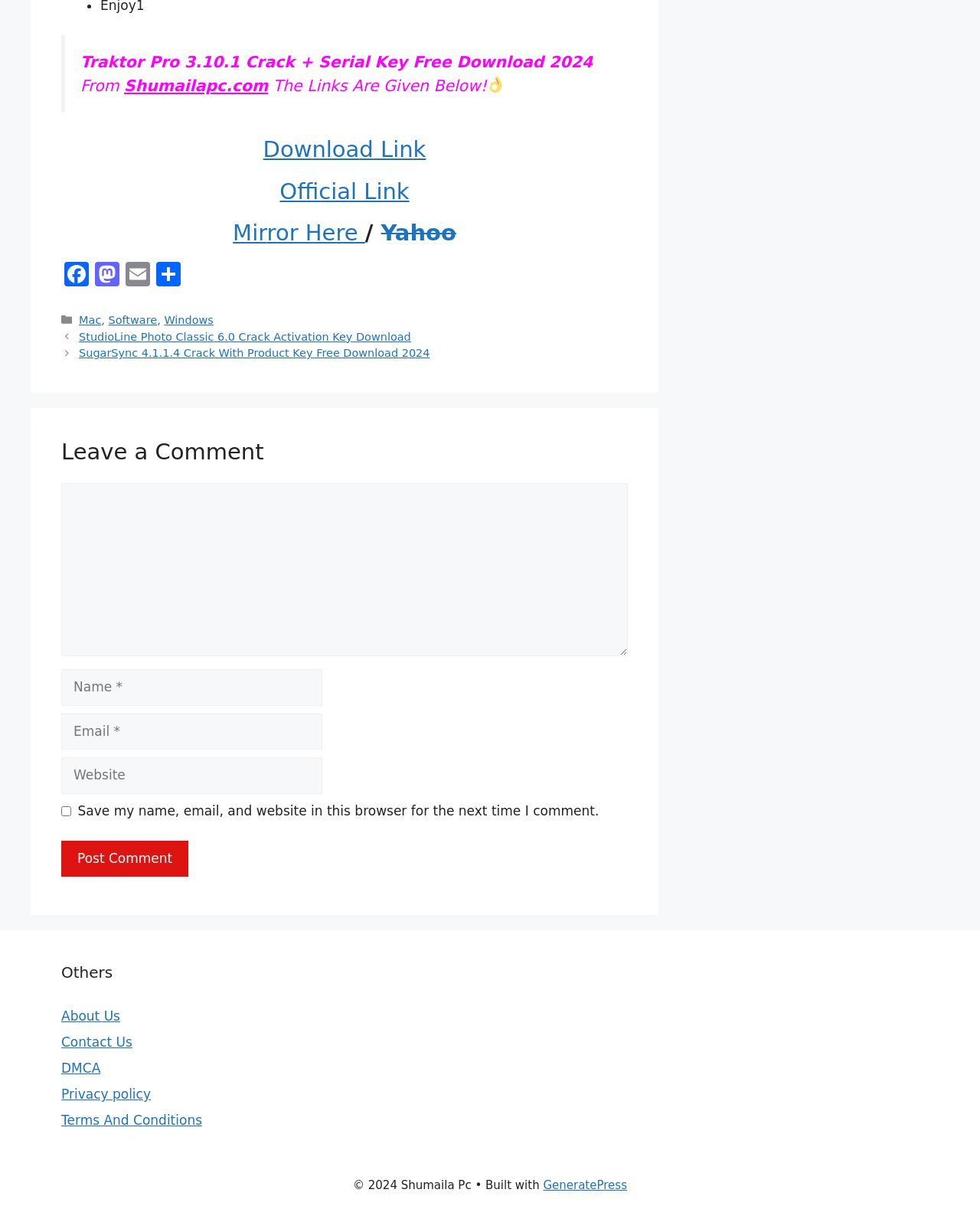Find and indicate the bounding box coordinates of the region you should select to follow the given instruction: "Share on Facebook".

[0.062, 0.217, 0.094, 0.24]